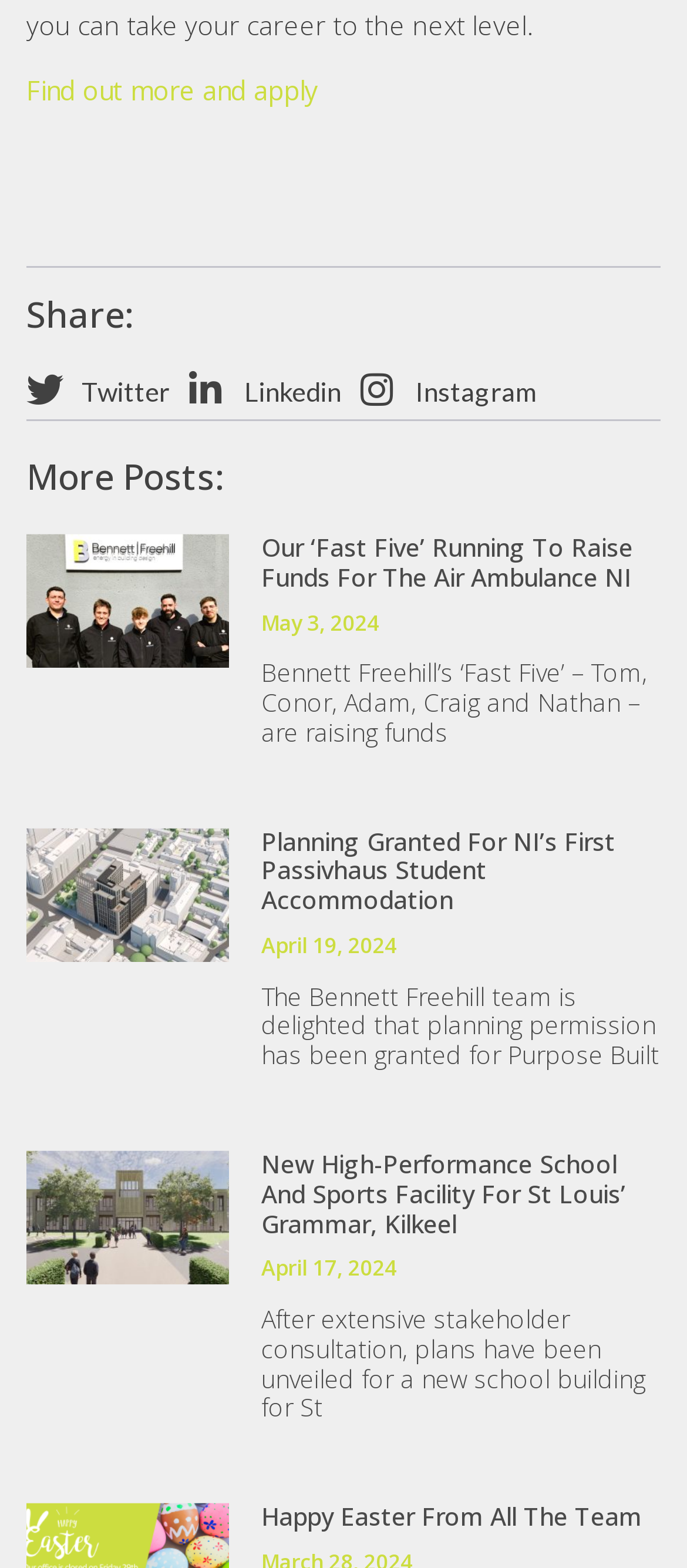What is the theme of the last article?
Using the image as a reference, deliver a detailed and thorough answer to the question.

I looked at the heading element of the last article and found that the title is 'Happy Easter From All The Team', which suggests that the theme of the last article is Easter.